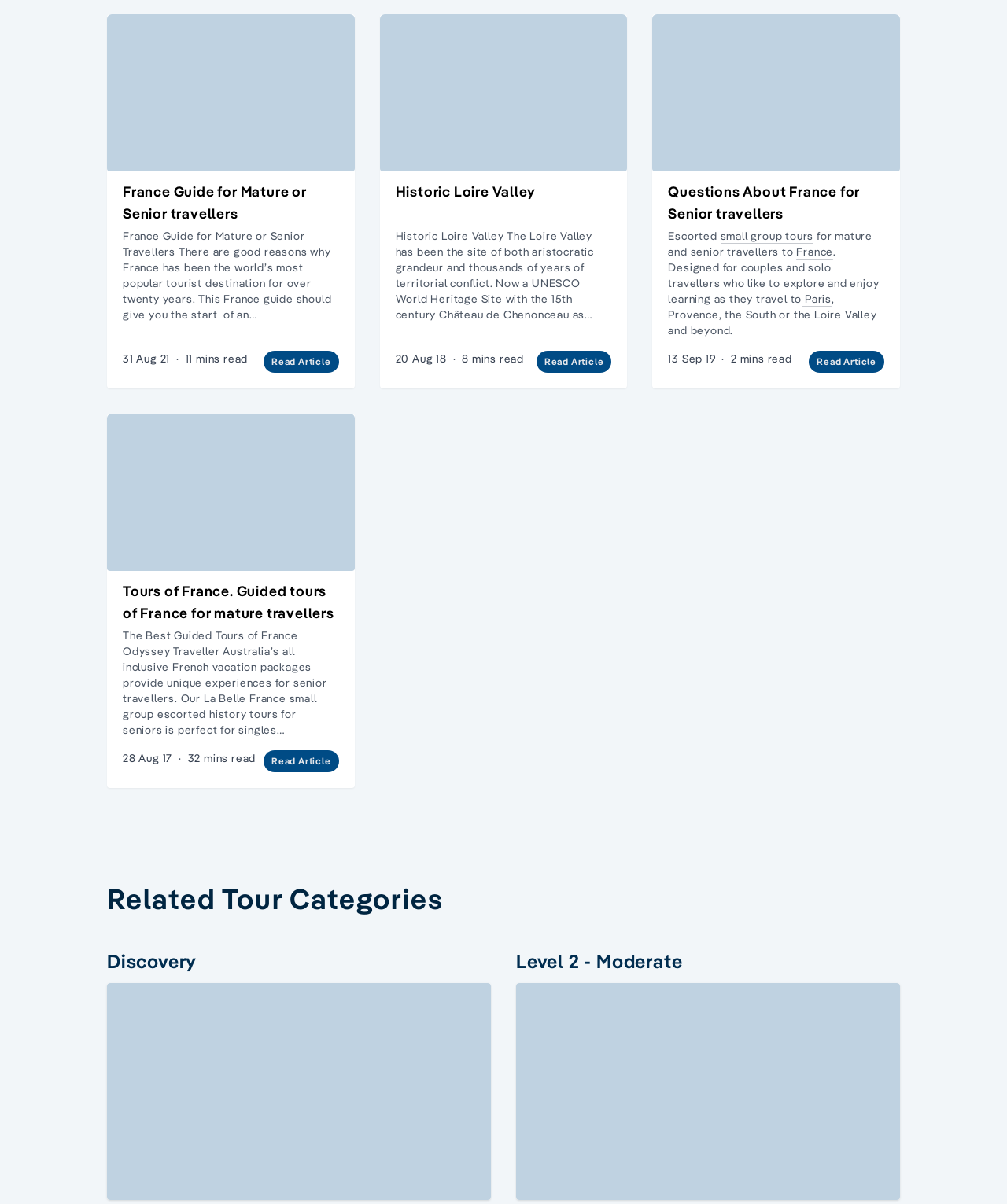Determine the bounding box coordinates of the clickable element to complete this instruction: "View article about Historic Loire Valley". Provide the coordinates in the format of four float numbers between 0 and 1, [left, top, right, bottom].

[0.393, 0.15, 0.607, 0.187]